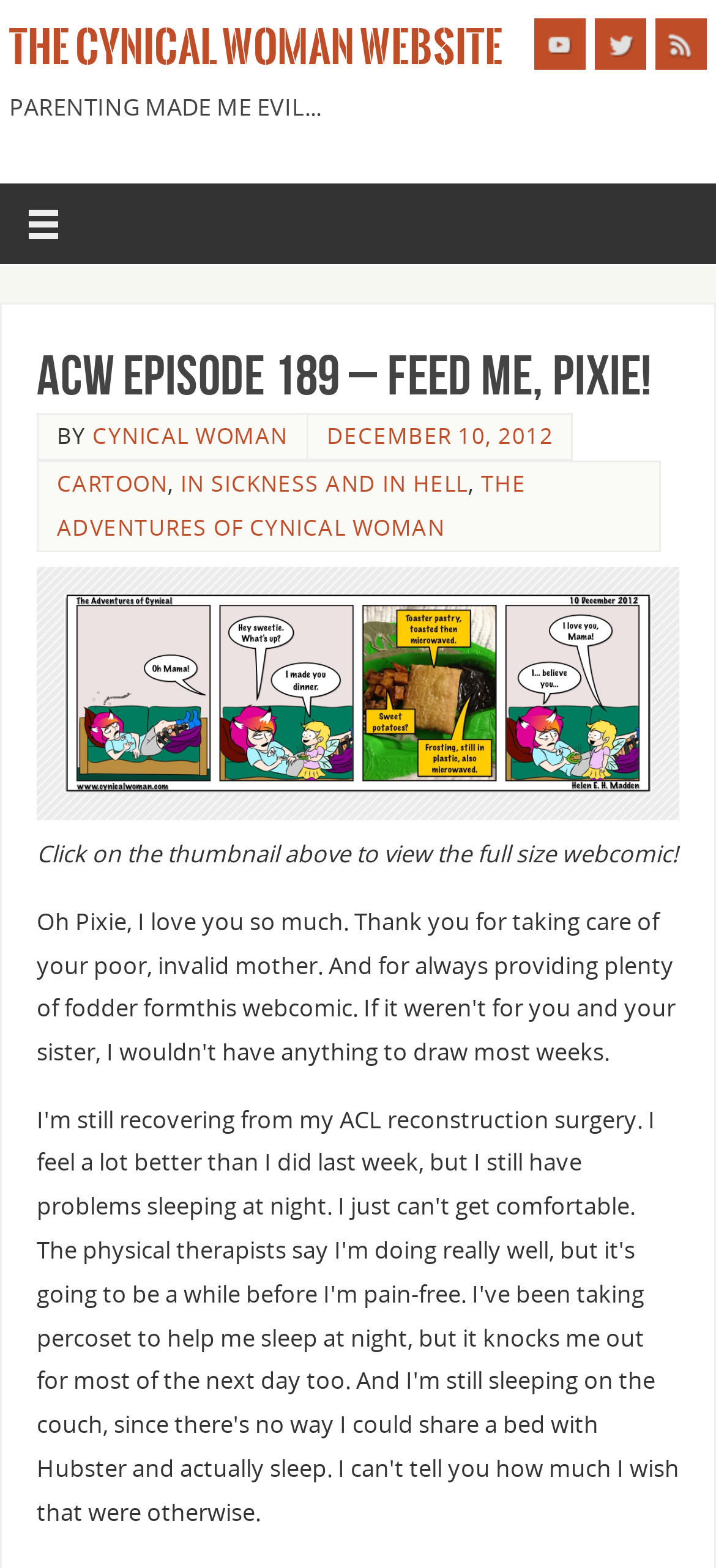Please identify the bounding box coordinates of the element that needs to be clicked to perform the following instruction: "Visit the YouTube channel".

[0.746, 0.012, 0.818, 0.044]